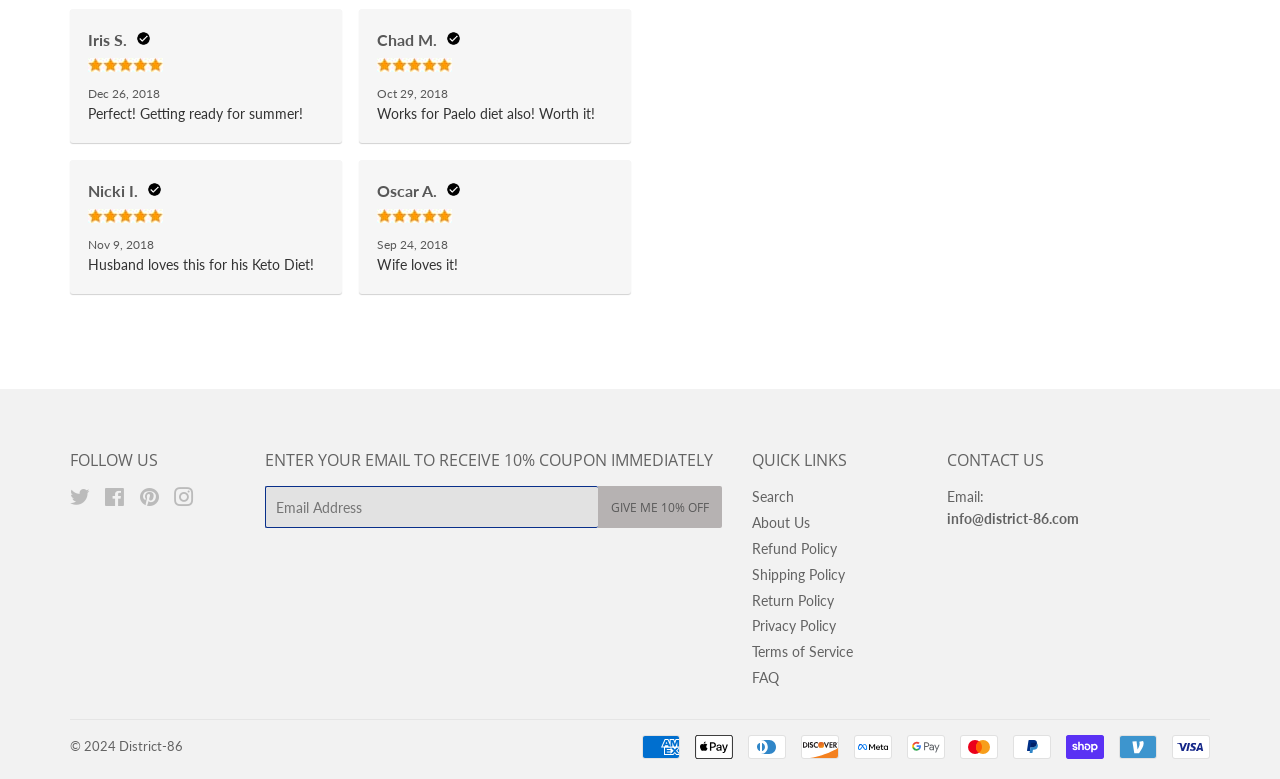Please provide a short answer using a single word or phrase for the question:
How many reviews are shown on this page?

5